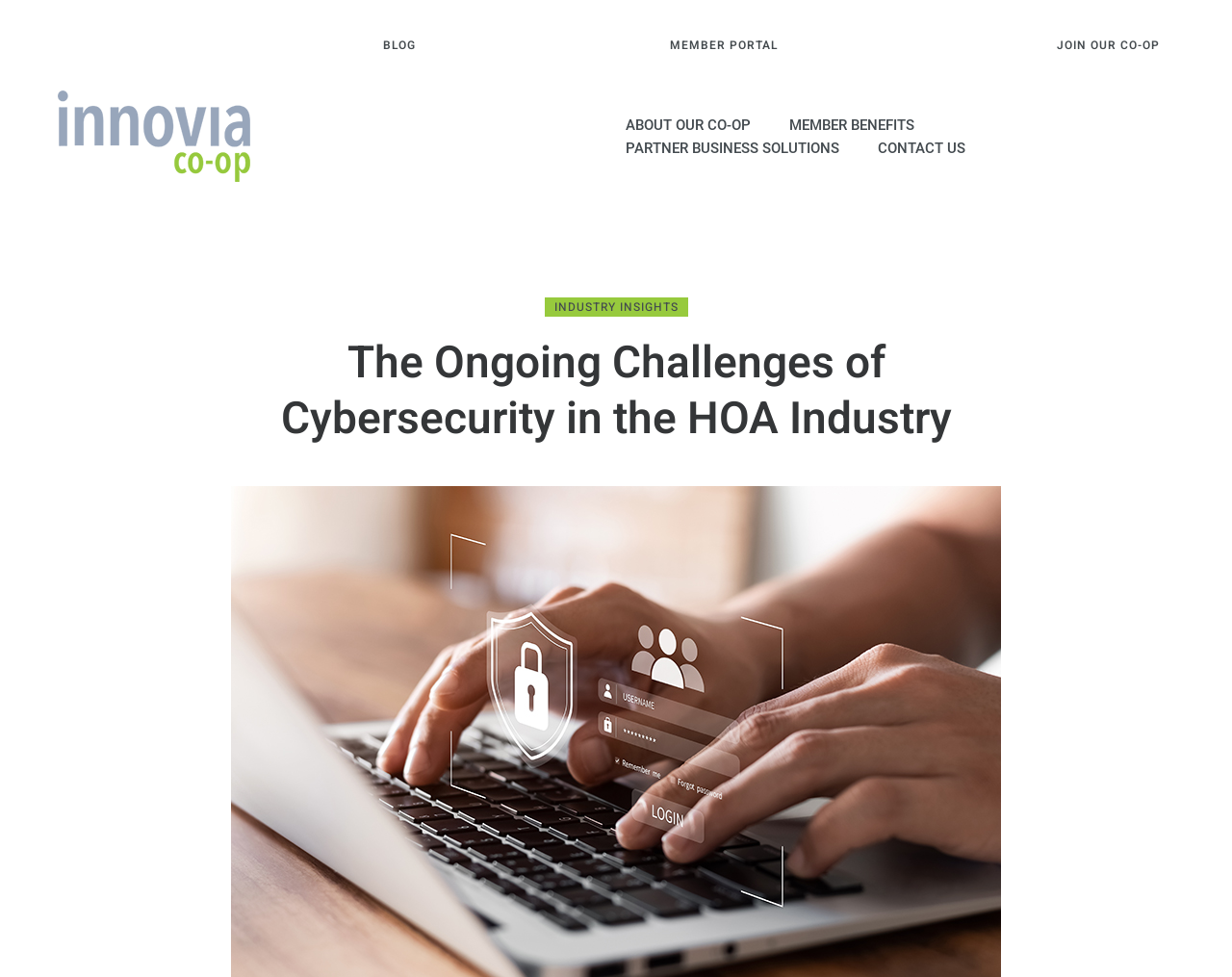Using the provided description: "Partner Business Solutions", find the bounding box coordinates of the corresponding UI element. The output should be four float numbers between 0 and 1, in the format [left, top, right, bottom].

[0.5, 0.133, 0.689, 0.17]